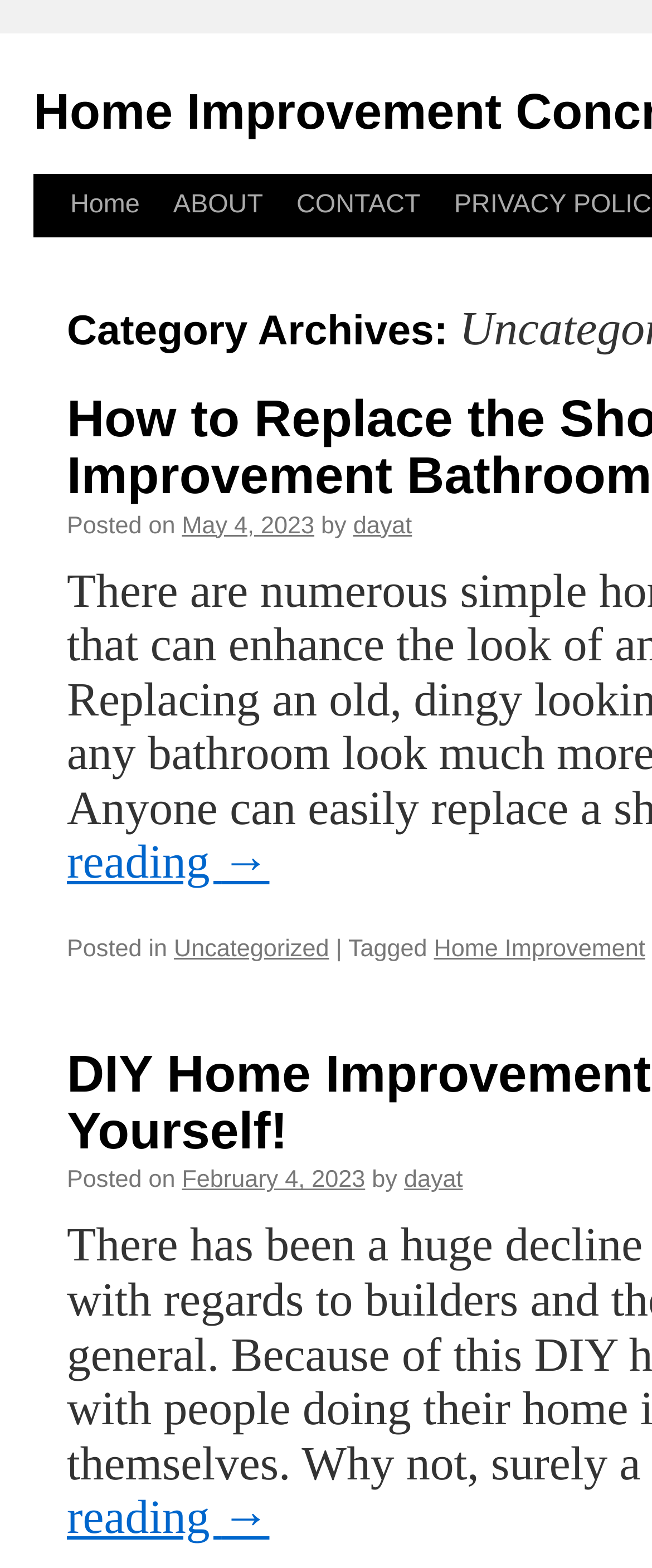Locate the coordinates of the bounding box for the clickable region that fulfills this instruction: "view Bocconi Graduate Merit Awards for International Applicants in Italy, 2024-2025".

None